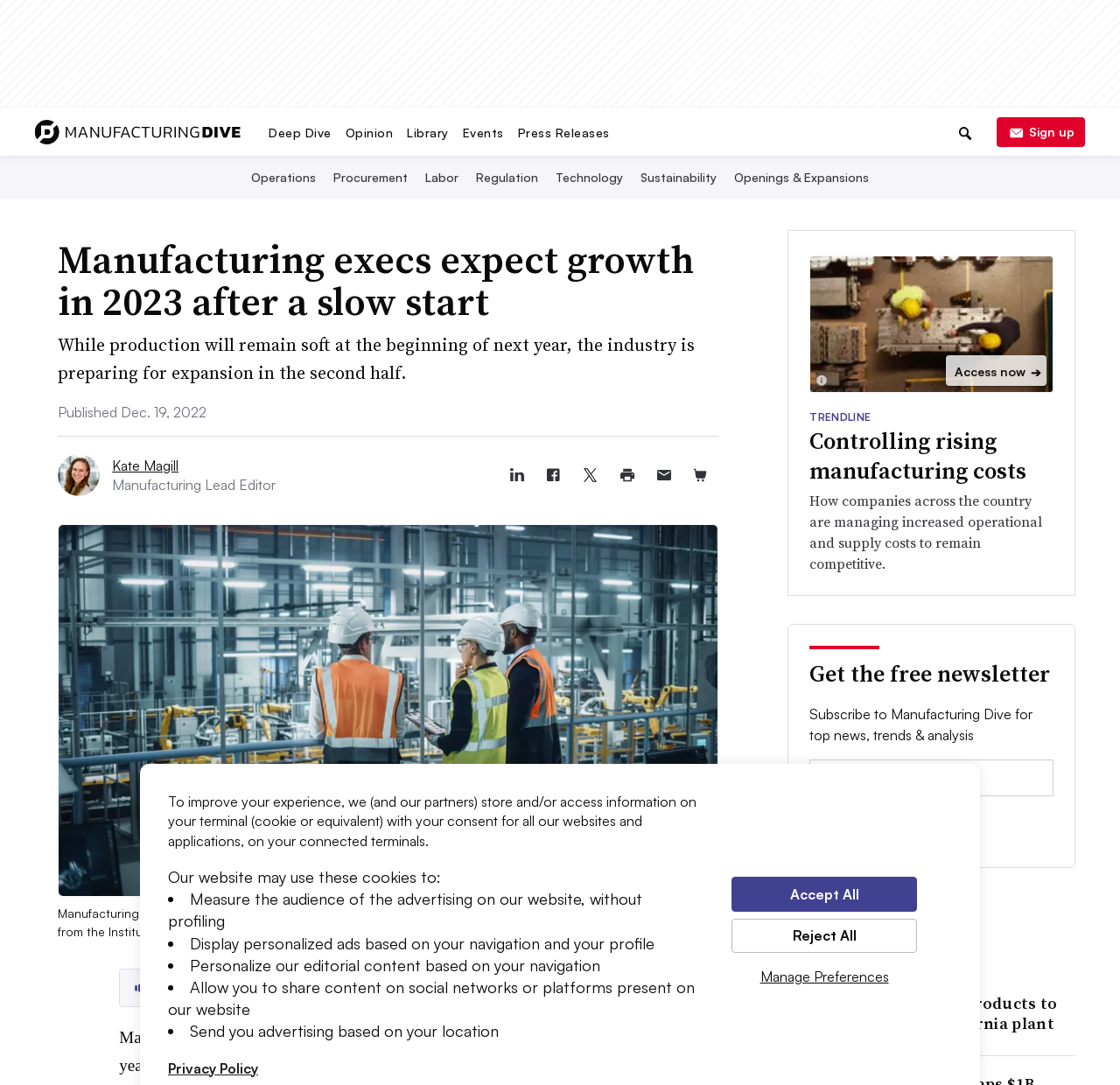Given the description of the UI element: "Access now➔", predict the bounding box coordinates in the form of [left, top, right, bottom], with each value being a float between 0 and 1.

[0.844, 0.328, 0.934, 0.356]